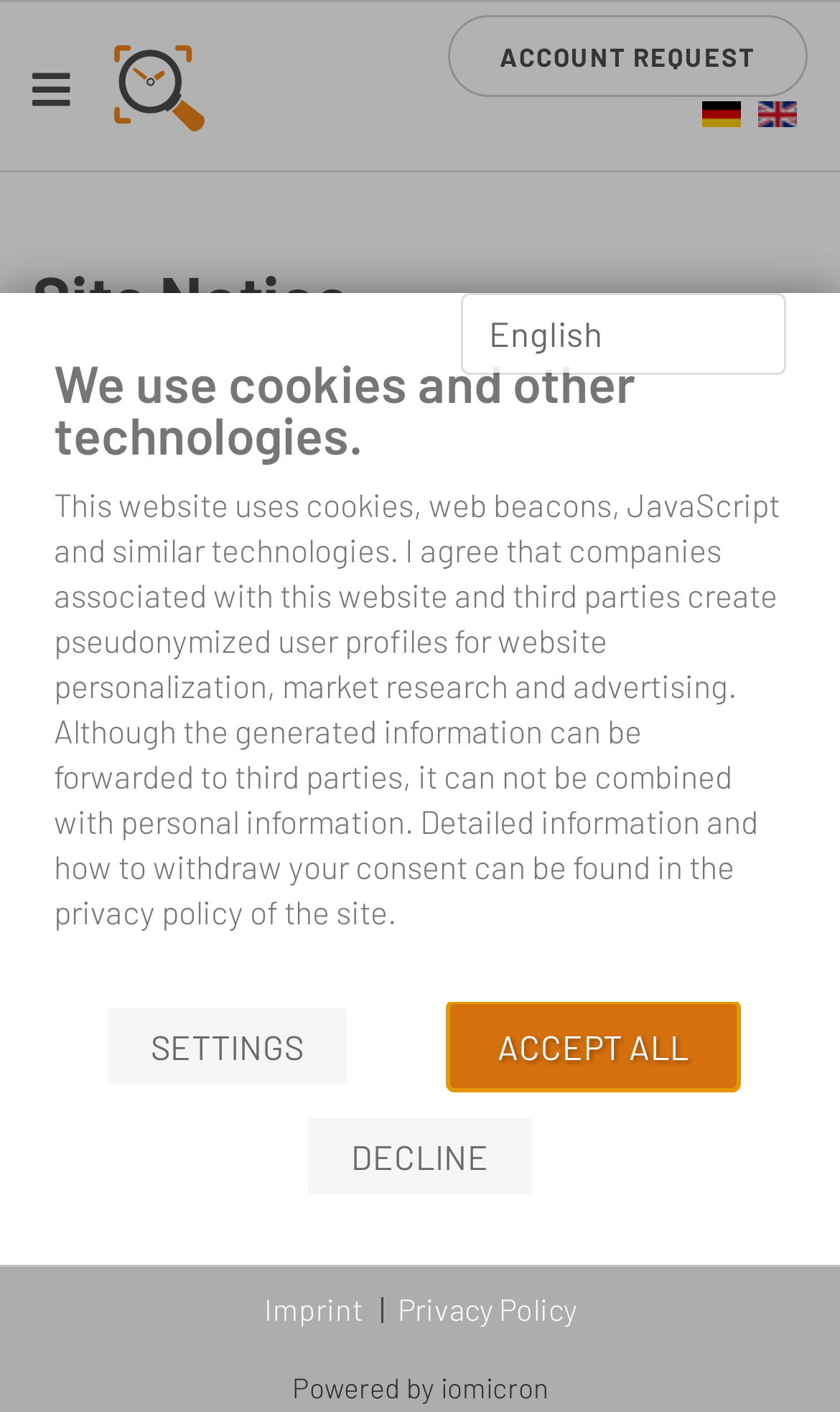What is the phone number?
Based on the image, respond with a single word or phrase.

+41 (0) 41 541 57 95